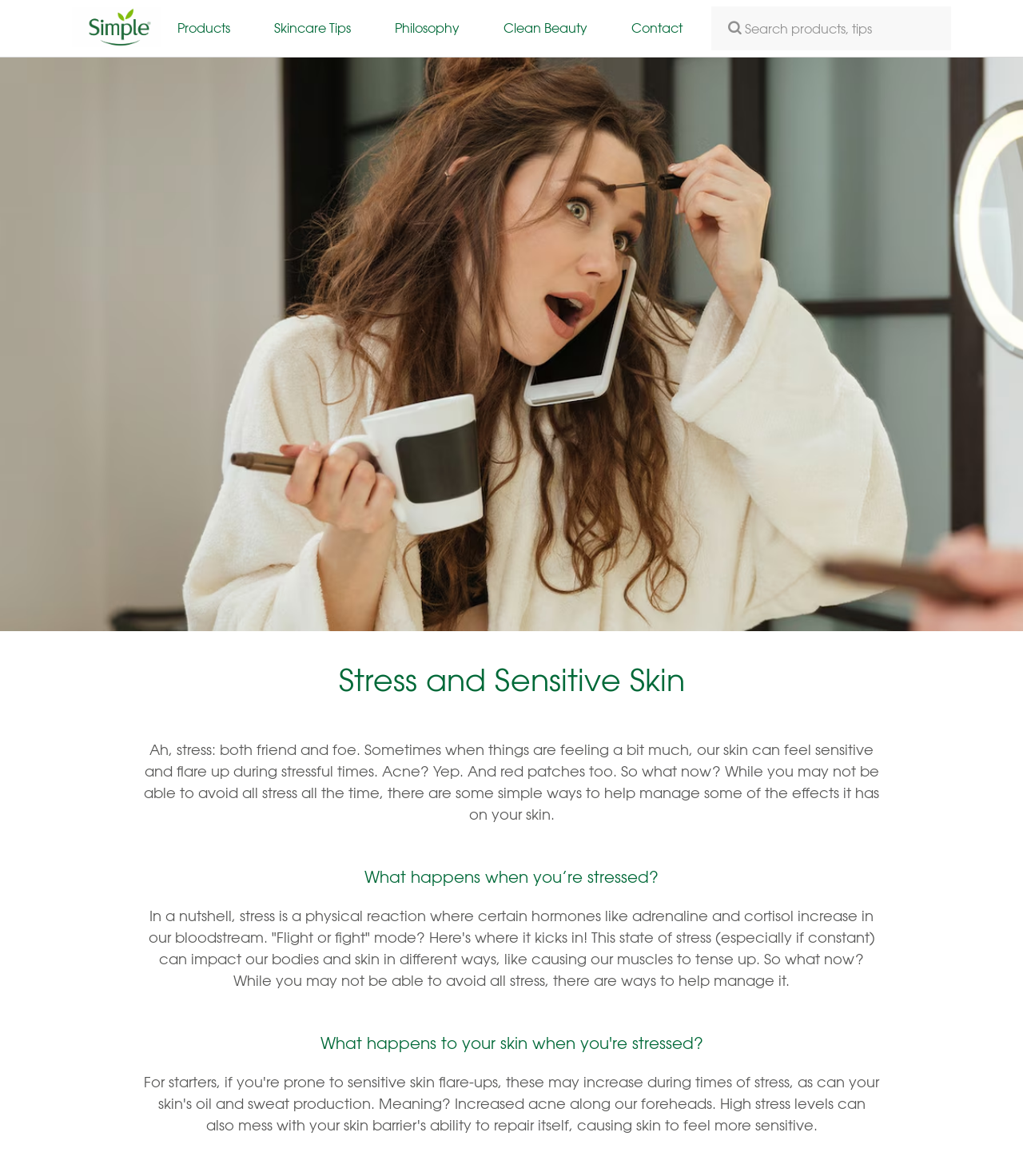Please specify the bounding box coordinates in the format (top-left x, top-left y, bottom-right x, bottom-right y), with all values as floating point numbers between 0 and 1. Identify the bounding box of the UI element described by: Clean Beauty

[0.477, 0.005, 0.59, 0.042]